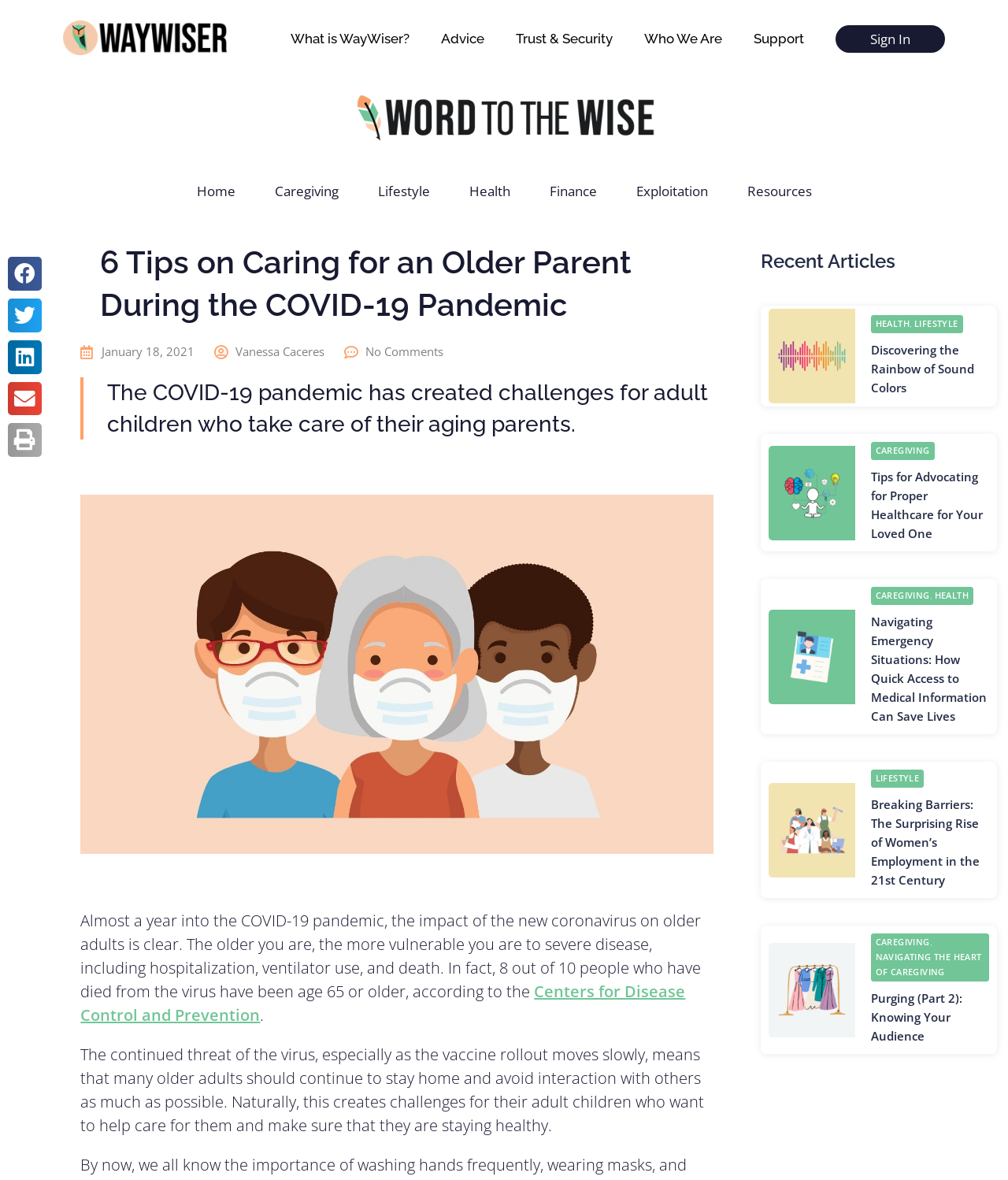Please identify the coordinates of the bounding box for the clickable region that will accomplish this instruction: "Click on the 'Discovering the Rainbow of Sound Colors' article".

[0.754, 0.259, 0.989, 0.345]